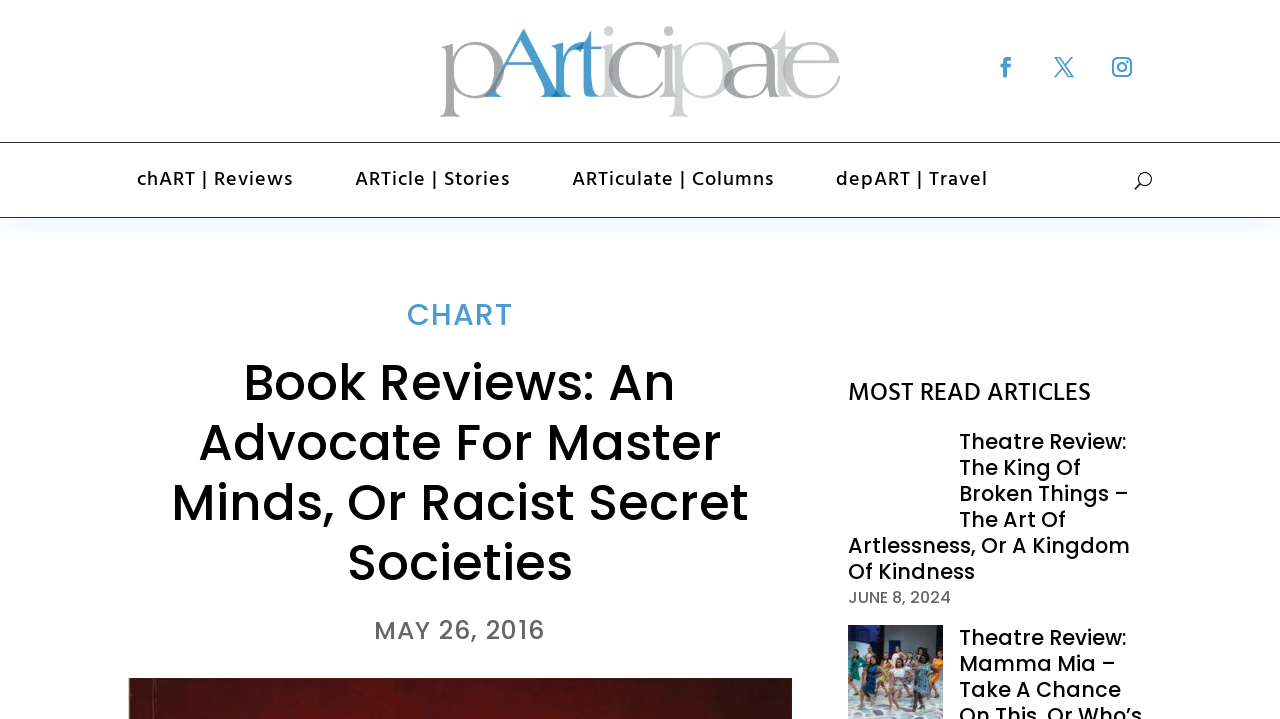What is the purpose of the button with the text 'U'?
Please interpret the details in the image and answer the question thoroughly.

I couldn't determine the purpose of the button with the text 'U' as it doesn't have any additional information or context. It is located at the bounding box coordinates [0.887, 0.199, 0.9, 0.302].